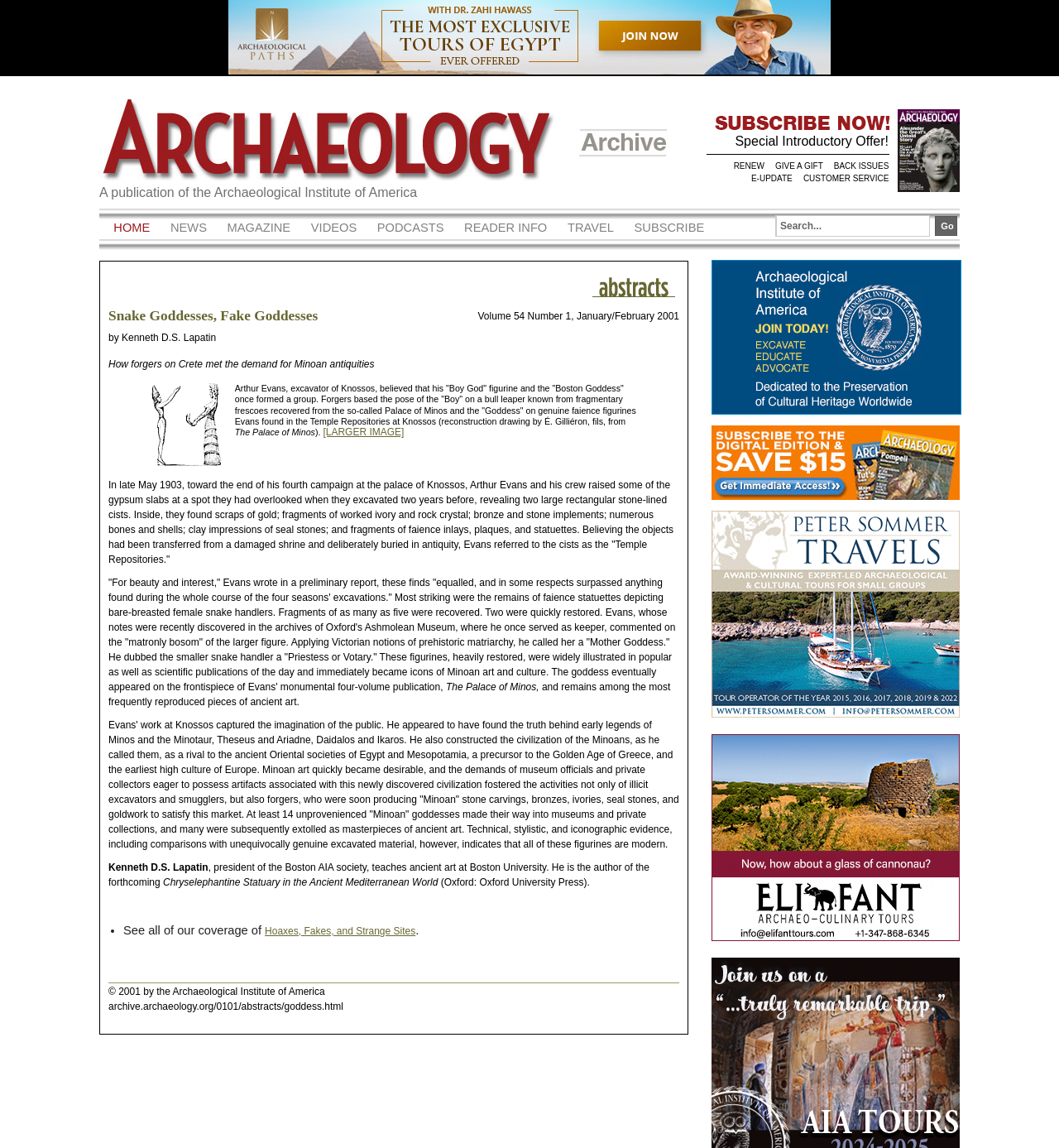Please determine the bounding box coordinates of the section I need to click to accomplish this instruction: "Go to the home page".

[0.102, 0.19, 0.147, 0.207]